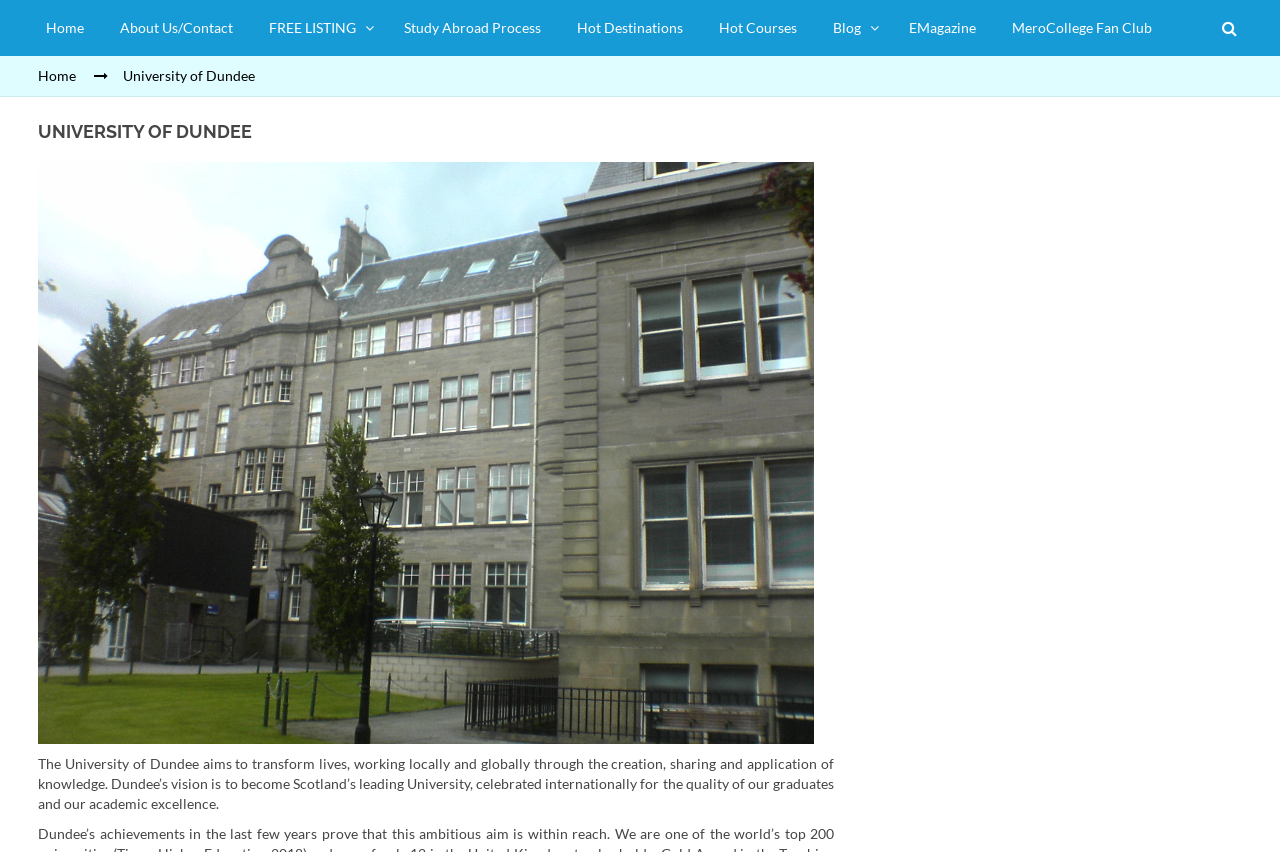Can you find and provide the main heading text of this webpage?

UNIVERSITY OF DUNDEE